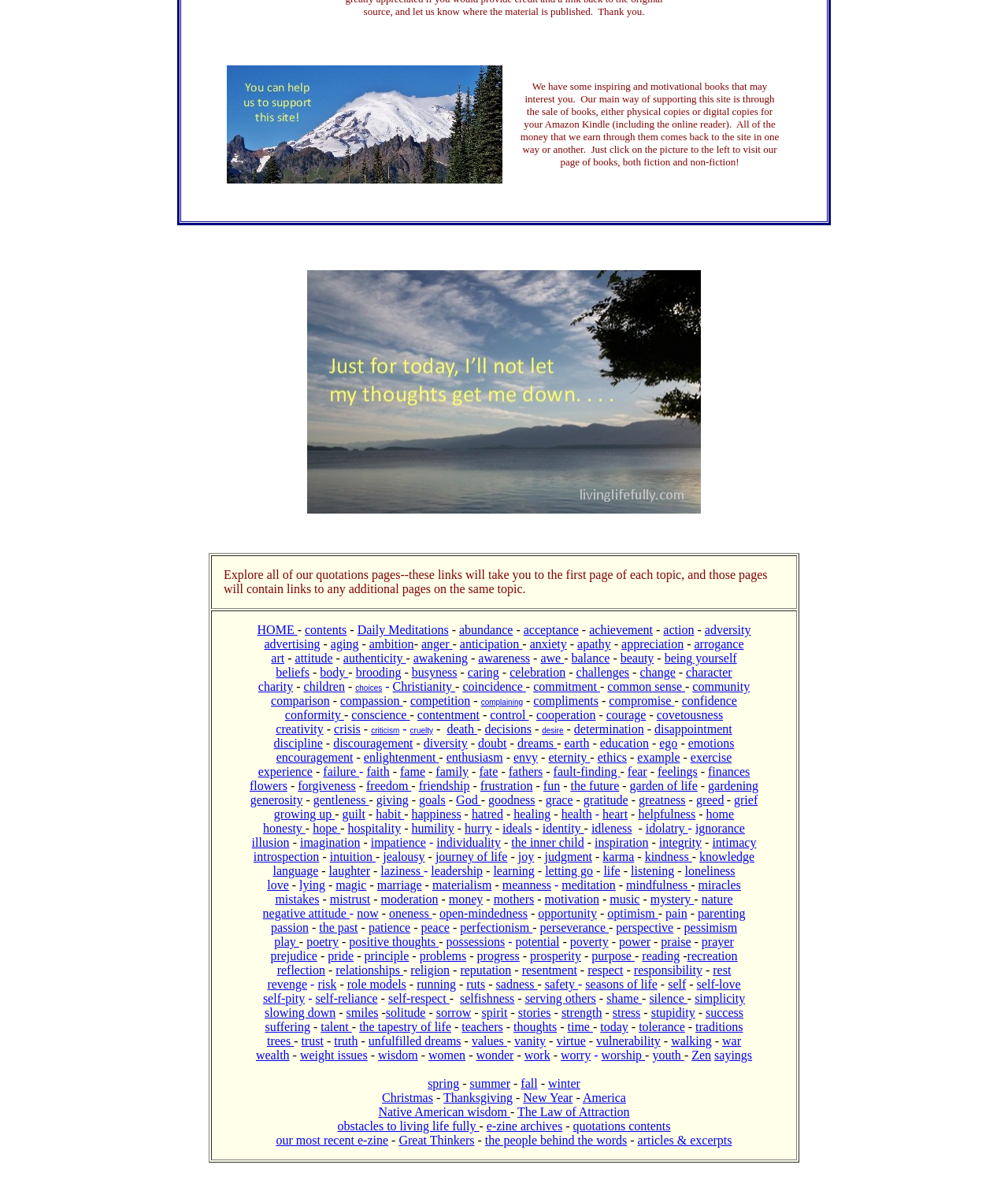Identify the bounding box coordinates for the element you need to click to achieve the following task: "Explore all of our quotations pages". Provide the bounding box coordinates as four float numbers between 0 and 1, in the form [left, top, right, bottom].

[0.209, 0.462, 0.791, 0.507]